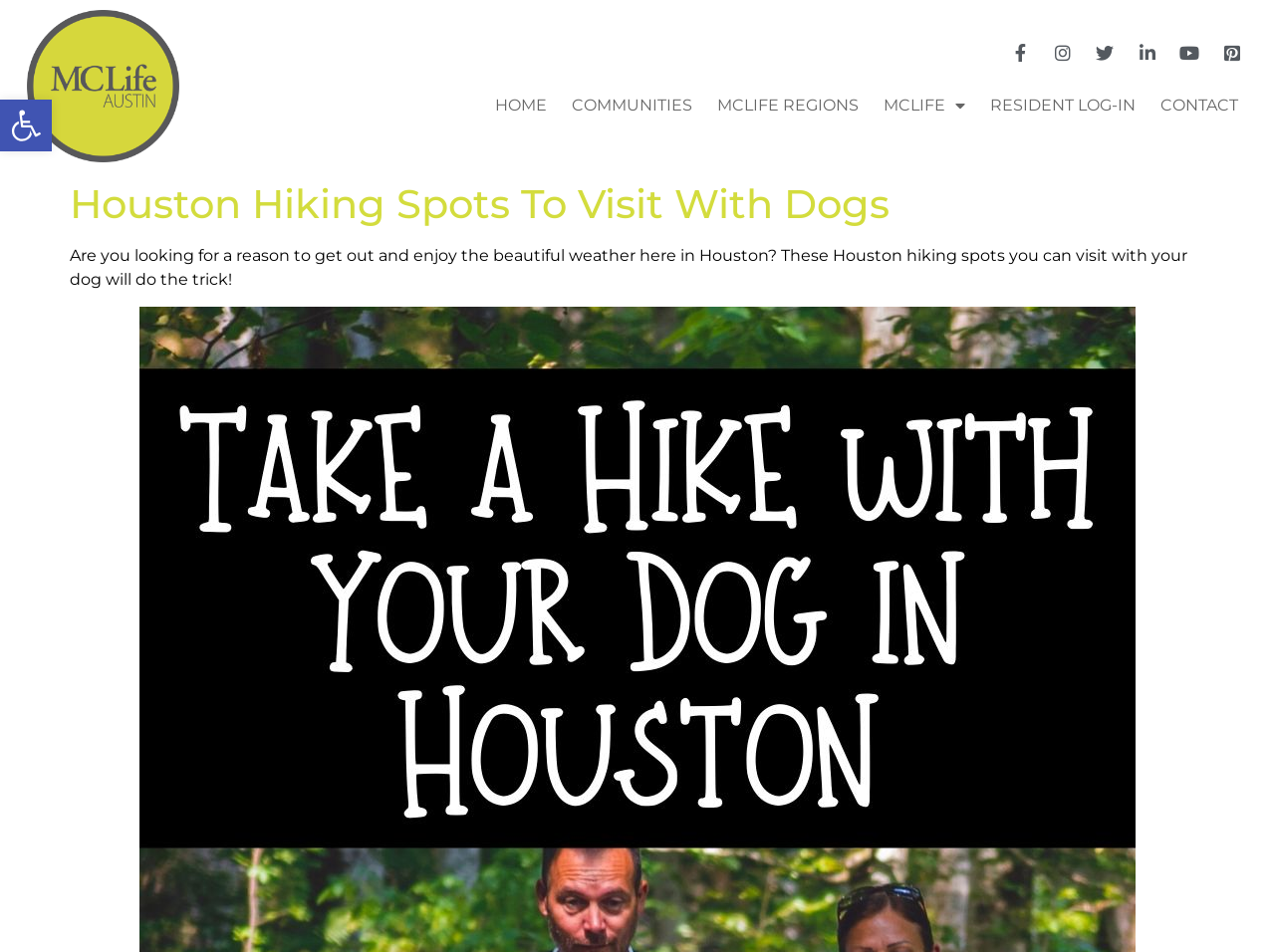Give a detailed explanation of the elements present on the webpage.

The webpage is about Houston hiking spots that can be visited with dogs. At the top left corner, there is a link to open a toolbar, accompanied by a small image. Below this, there is a prominent header that reads "Houston Hiking Spots To Visit With Dogs". 

Underneath the header, there is a paragraph of text that summarizes the content of the webpage, stating that the listed hiking spots are perfect for enjoying the beautiful weather in Houston with your dog. 

On the top navigation bar, there are several links, including "HOME", "COMMUNITIES", "MCLIFE REGIONS", and "CONTACT", which are positioned from left to right. The "MCLIFE" link has a dropdown menu. Additionally, there is a "RESIDENT LOG-IN" link at the top right corner. 

There are also several links at the top right corner, but they do not have any descriptive text.